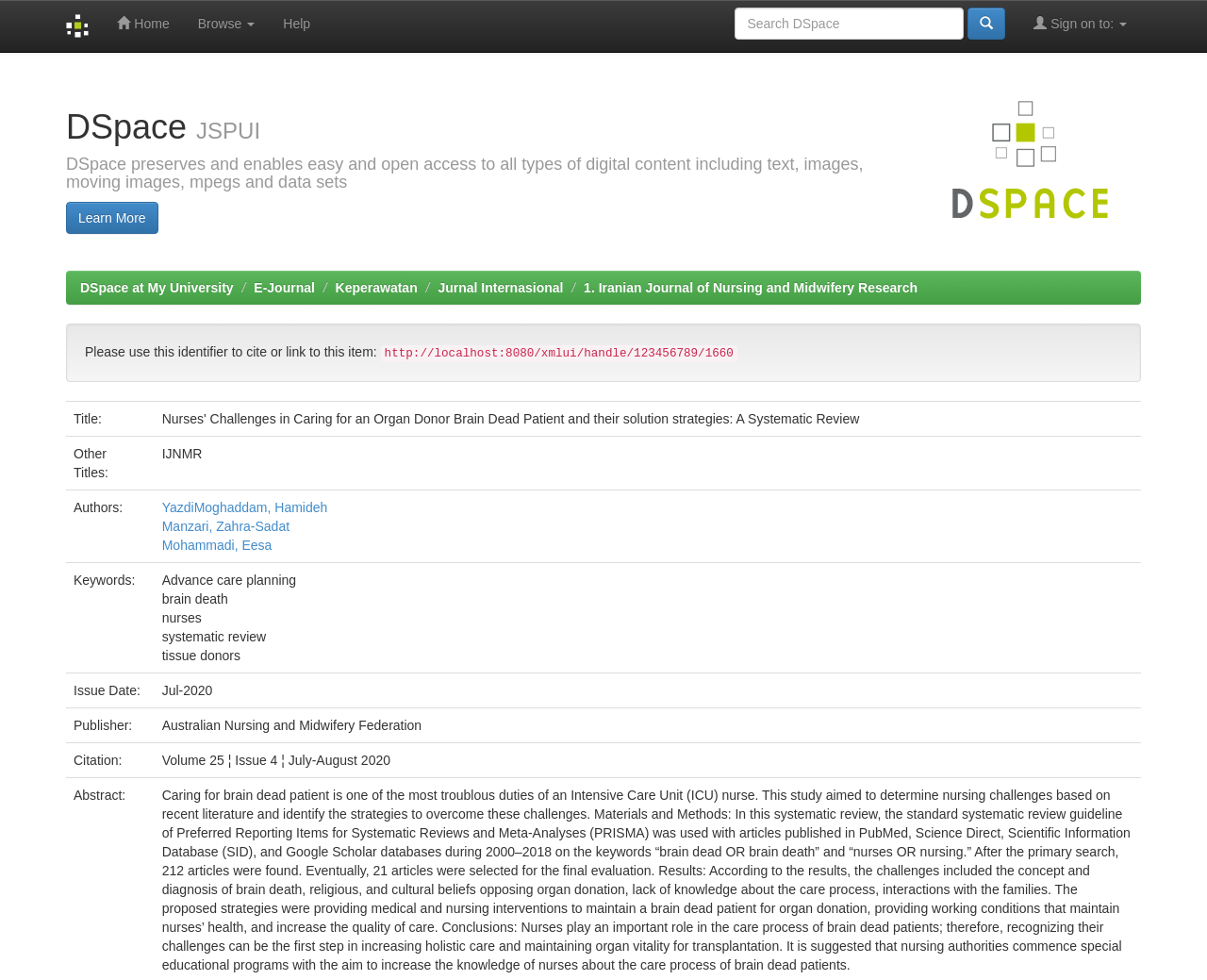Who are the authors of the article?
Carefully analyze the image and provide a thorough answer to the question.

I found the authors of the article by looking at the gridcell element with the text 'Authors:' and its corresponding value, which is a list of authors' names. The authors' names are YazdiMoghaddam, Hamideh, Manzari, Zahra-Sadat, and Mohammadi, Eesa.